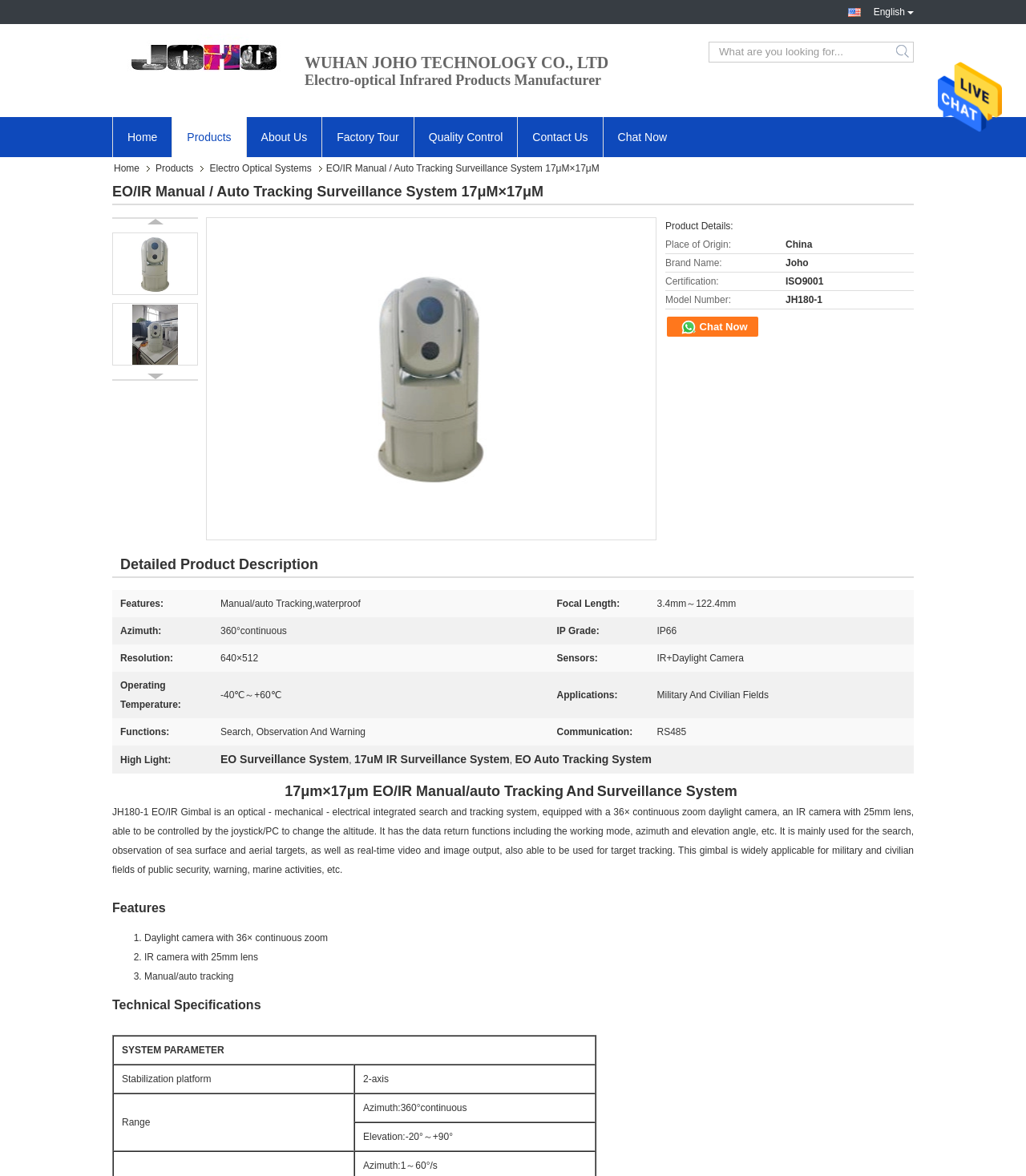Please give a succinct answer to the question in one word or phrase:
What is the focal length of the product?

3.4mm～122.4mm